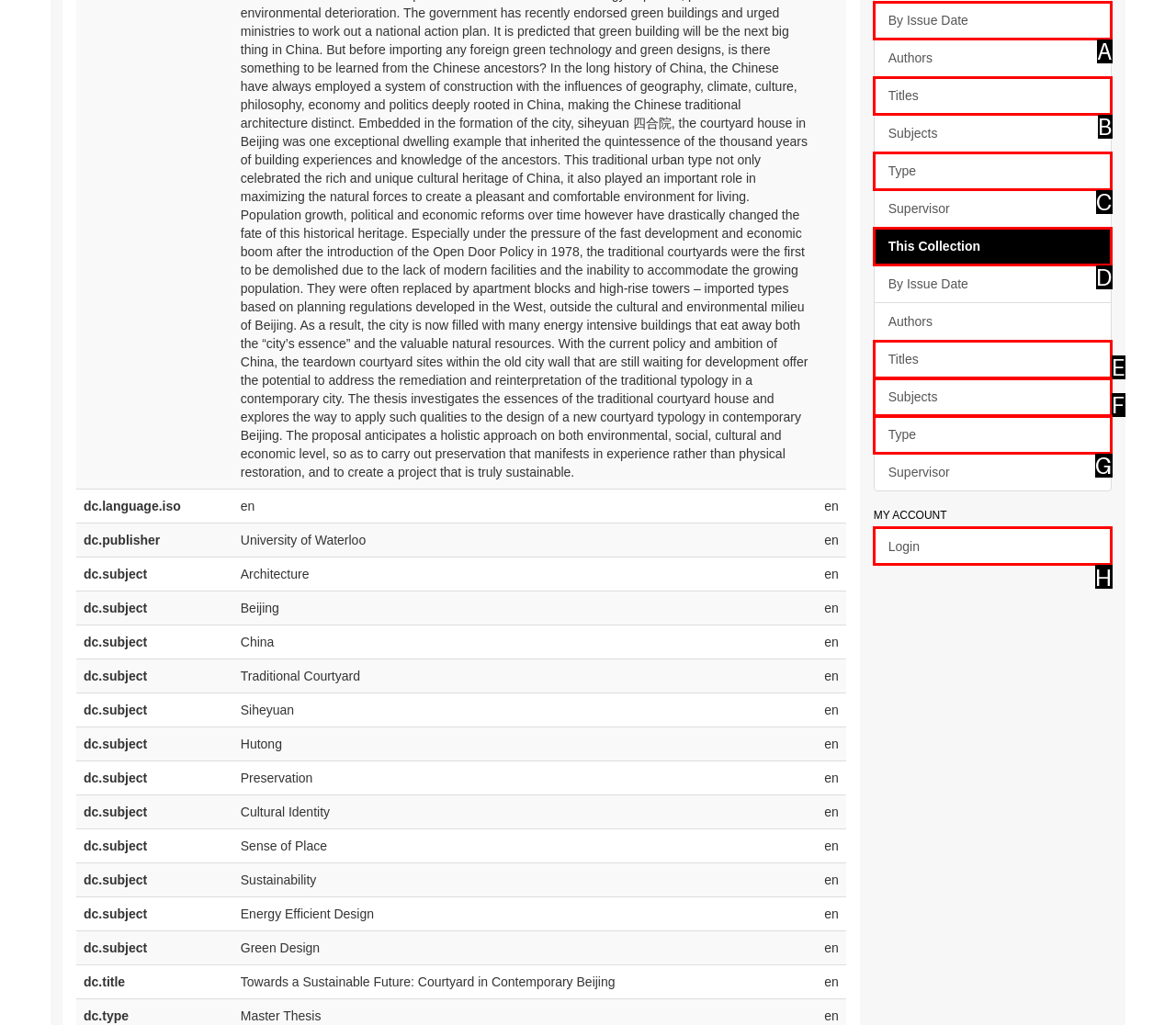Point out the option that best suits the description: This Collection
Indicate your answer with the letter of the selected choice.

D